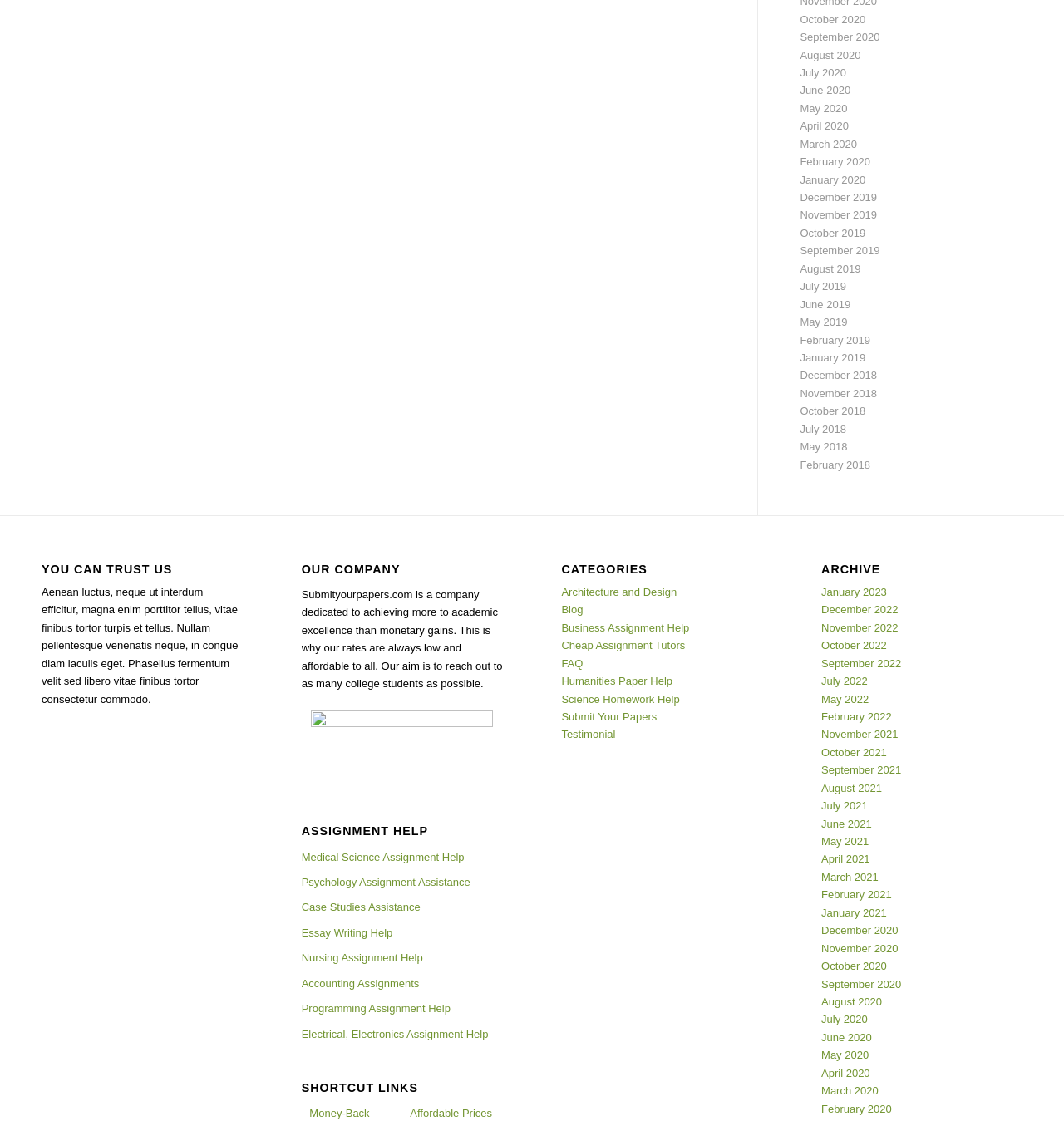Determine the bounding box coordinates for the area that needs to be clicked to fulfill this task: "View ARCHIVE". The coordinates must be given as four float numbers between 0 and 1, i.e., [left, top, right, bottom].

[0.772, 0.503, 0.961, 0.514]